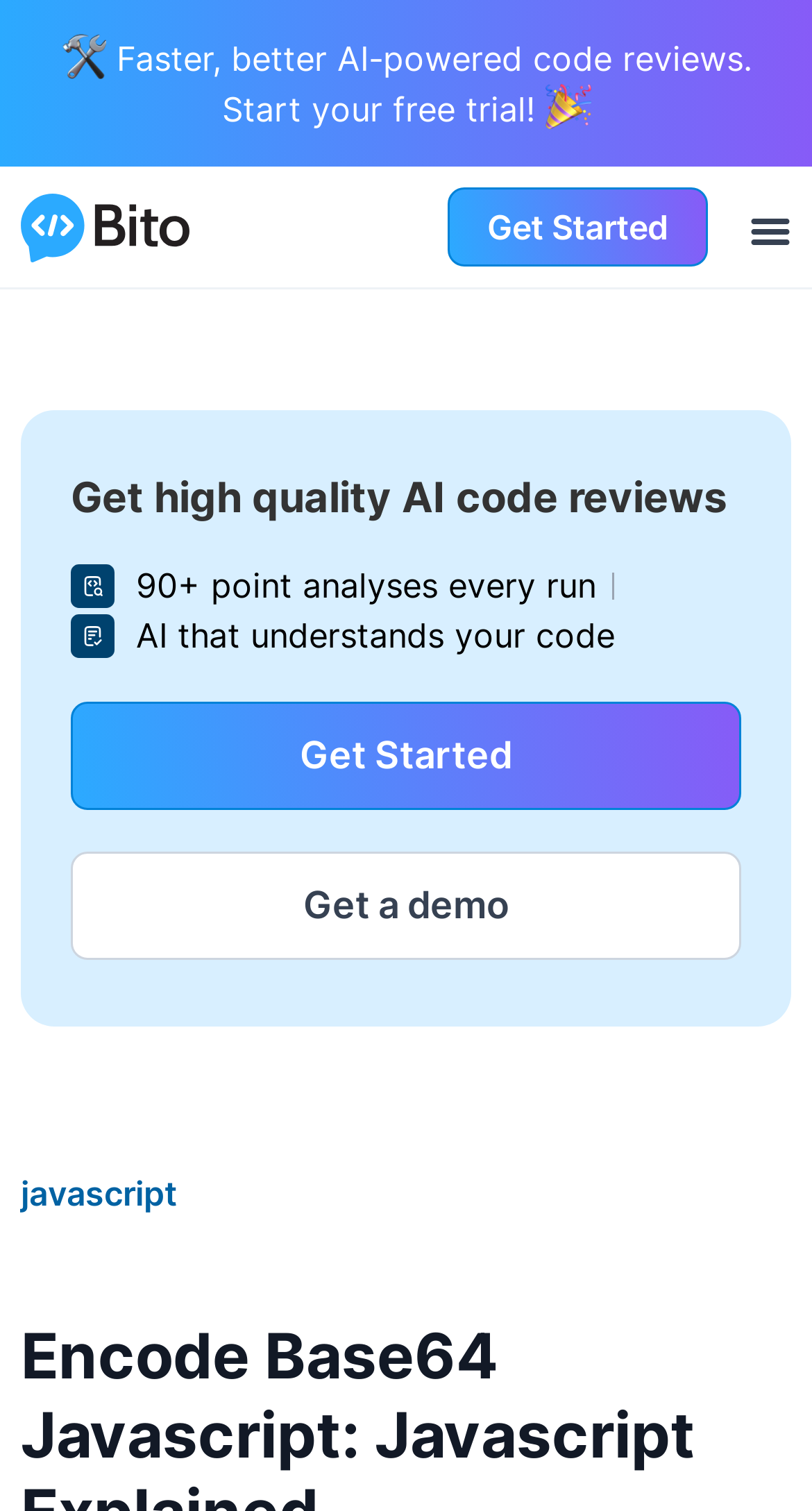Refer to the element description javascript and identify the corresponding bounding box in the screenshot. Format the coordinates as (top-left x, top-left y, bottom-right x, bottom-right y) with values in the range of 0 to 1.

[0.026, 0.776, 0.218, 0.804]